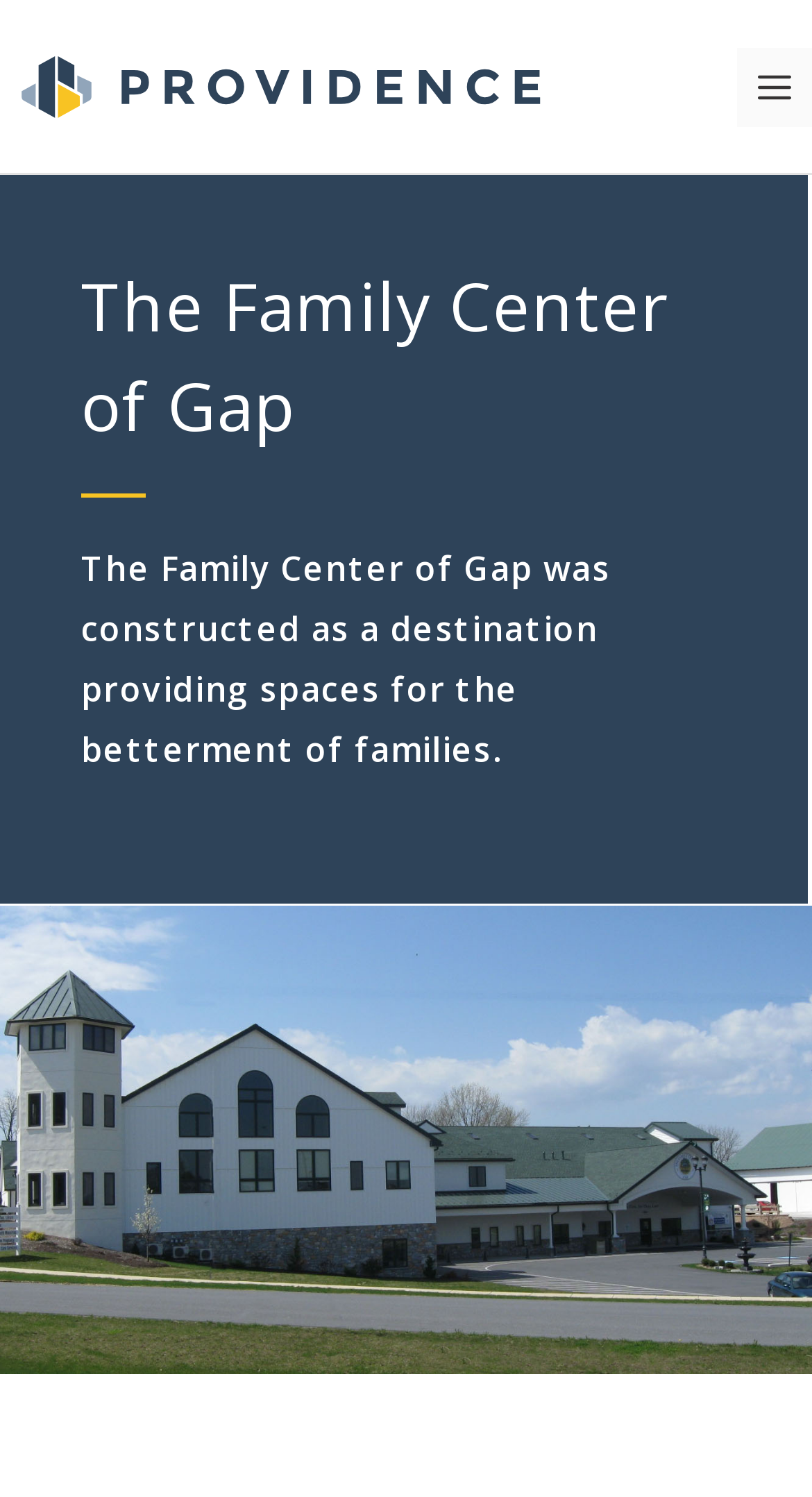Explain the features and main sections of the webpage comprehensively.

The webpage is about The Family Center of Gap, which is related to Providence Engineering. At the top of the page, there is a banner that spans the entire width, containing a link to Providence Engineering, accompanied by an image with the same name. To the right of the banner, there is a mobile toggle button for navigation.

Below the banner, the main content area begins, where a prominent heading displays the title "The Family Center of Gap". Following the heading, there is a paragraph of text that describes the center as a destination providing spaces for the betterment of families.

Taking up most of the page's real estate is a large image of the Gap Family Center, which is positioned below the text and spans the entire width of the page.